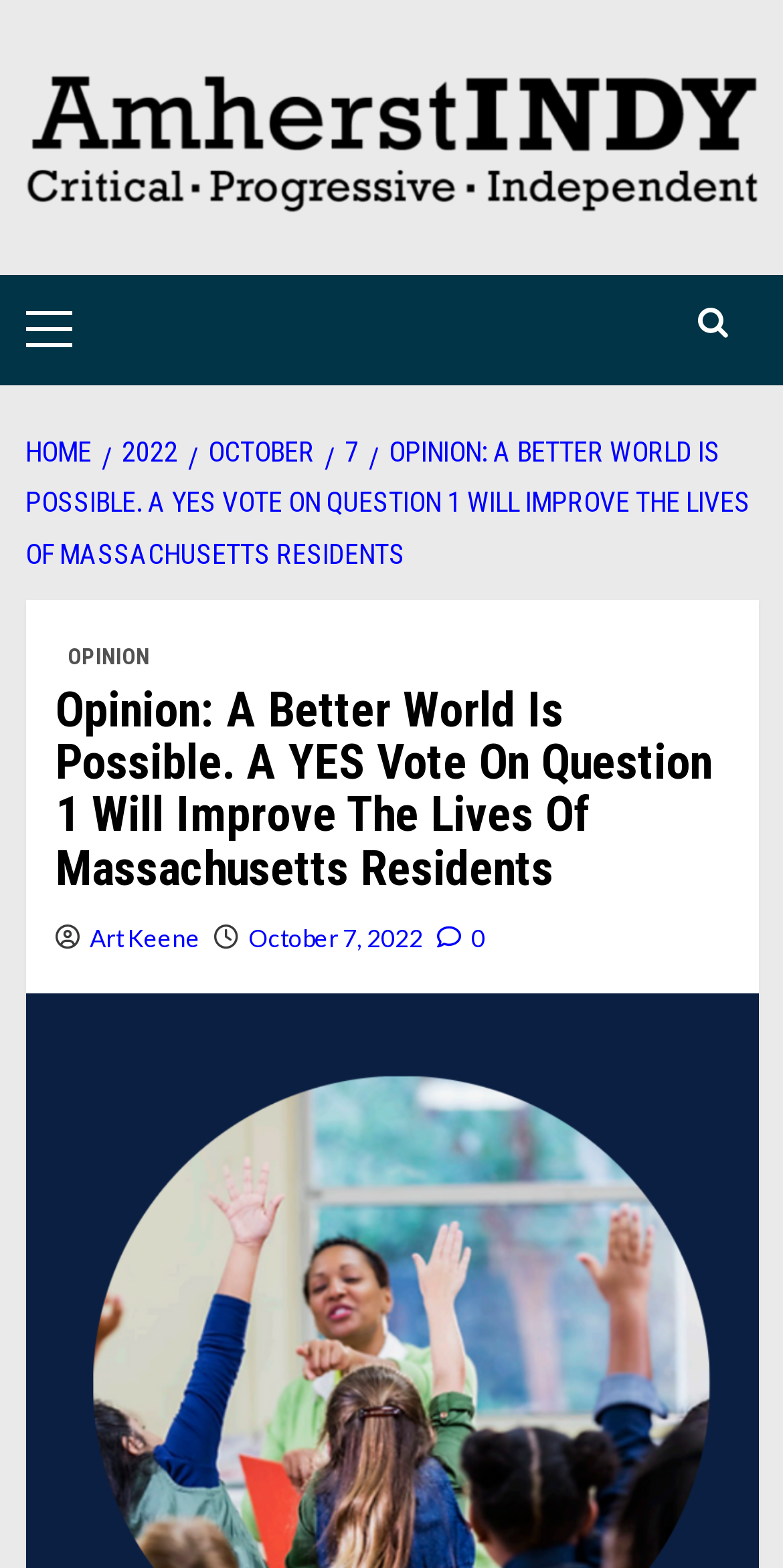Extract the main heading text from the webpage.

Opinion: A Better World Is Possible. A YES Vote On Question 1 Will Improve The Lives Of Massachusetts Residents